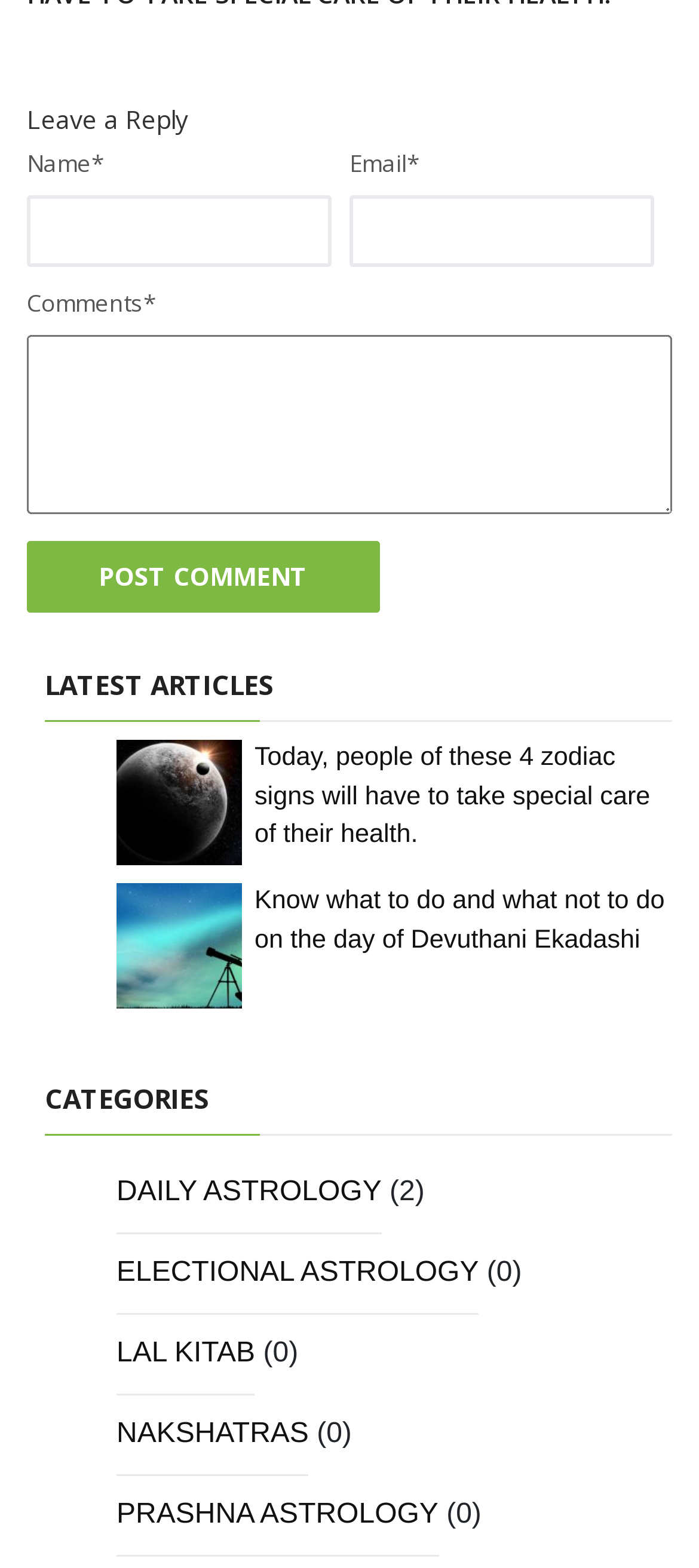Locate the bounding box coordinates of the area that needs to be clicked to fulfill the following instruction: "Enter your name". The coordinates should be in the format of four float numbers between 0 and 1, namely [left, top, right, bottom].

[0.038, 0.094, 0.131, 0.115]